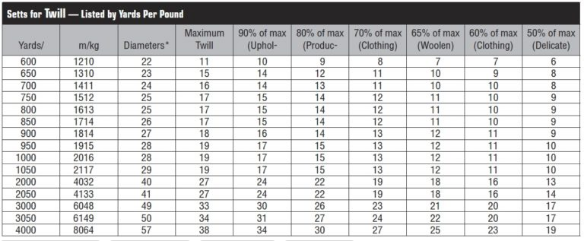Break down the image and describe each part extensively.

The image presents a detailed chart titled "Sets for Twill—Listed by Yards Per Pound." This chart provides essential data for weavers, specifically focusing on the relationship between yarn yards per pound and various specifications relevant to twill weaving. The table outlines several parameters including:

- **Yards per pound**: Ranging from 600 to 4000 yards, denoting the amount of yarn in pounds.
- **m/n kg**: The metric conversion for yarn count.
- **Diameters**: Representing the thickness of the yarn in millimeters.
- **Maximum Twill**: Indicating the highest sett for twill weaving.
- **90%, 80%, 70%, and 60% of max**: These percentages outline sett guidelines for different types of production (upholstery, clothing, and delicate materials).

This chart is an invaluable resource for weavers looking to optimize their twill projects, assisting them in selecting appropriate yarn sets based on desired fabric characteristics.